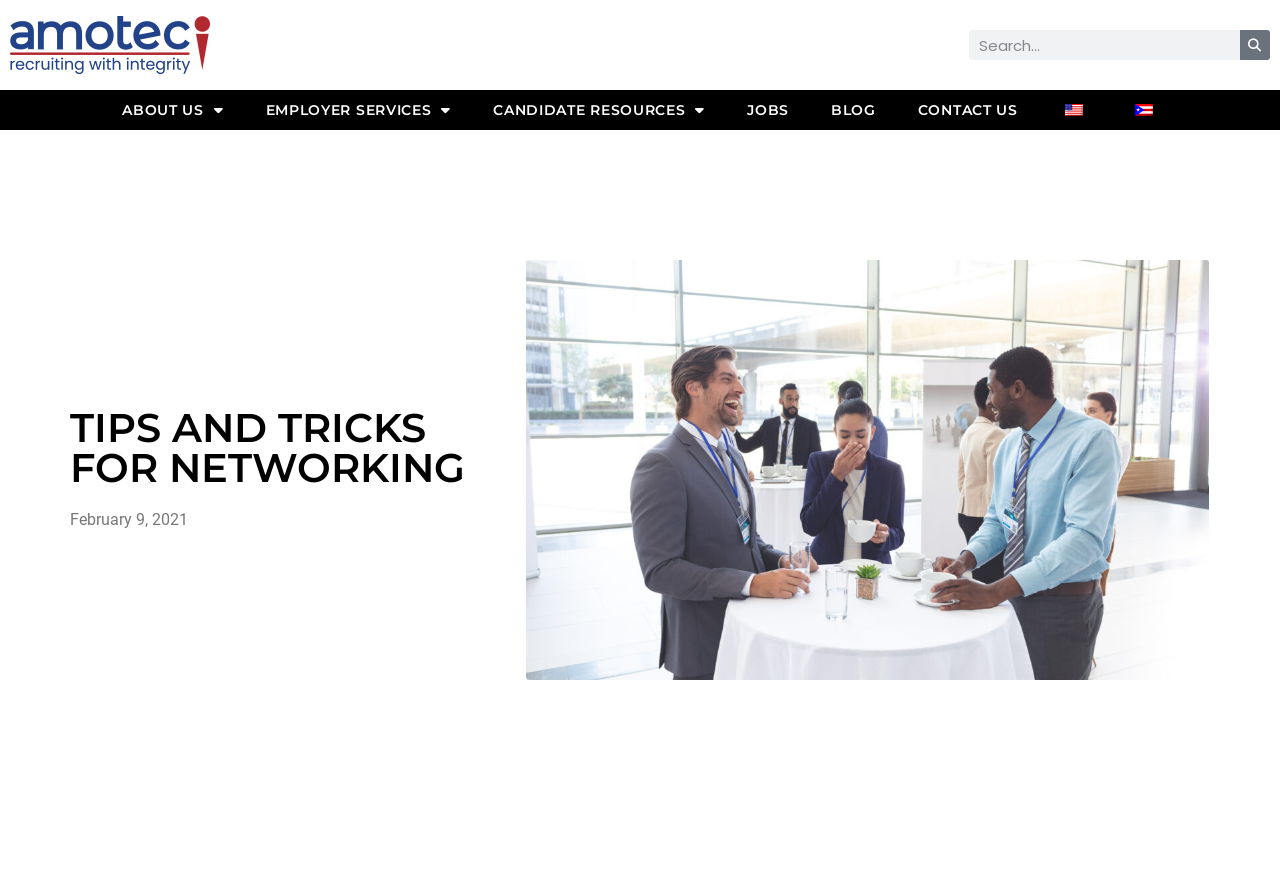Please determine the bounding box coordinates of the section I need to click to accomplish this instruction: "go to home page".

[0.008, 0.017, 0.164, 0.085]